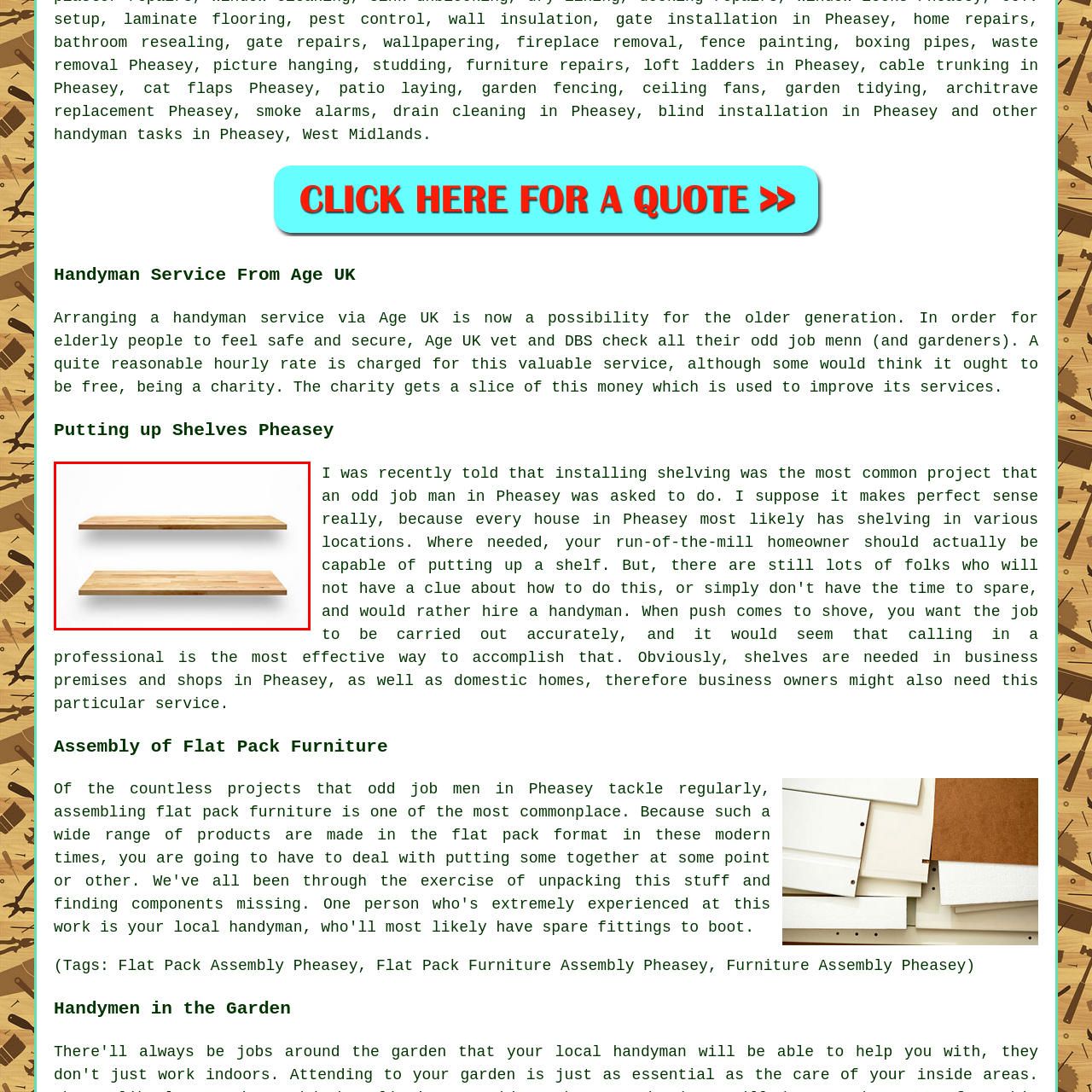Direct your attention to the zone enclosed by the orange box, What is the purpose of the shelves? 
Give your response in a single word or phrase.

Home organization and decor